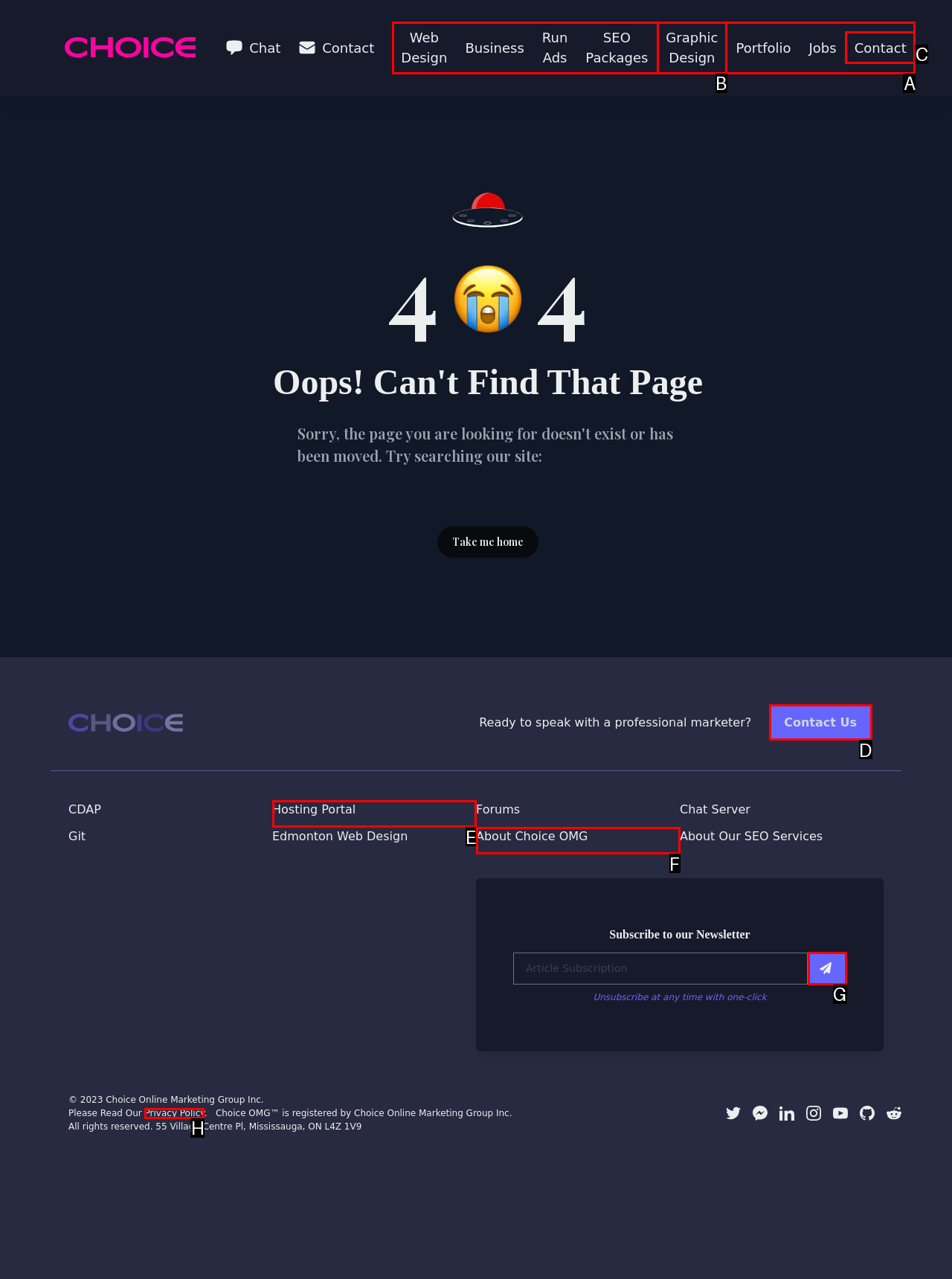Match the following description to a UI element: aria-label="Subscribe to our newsletter"
Provide the letter of the matching option directly.

G